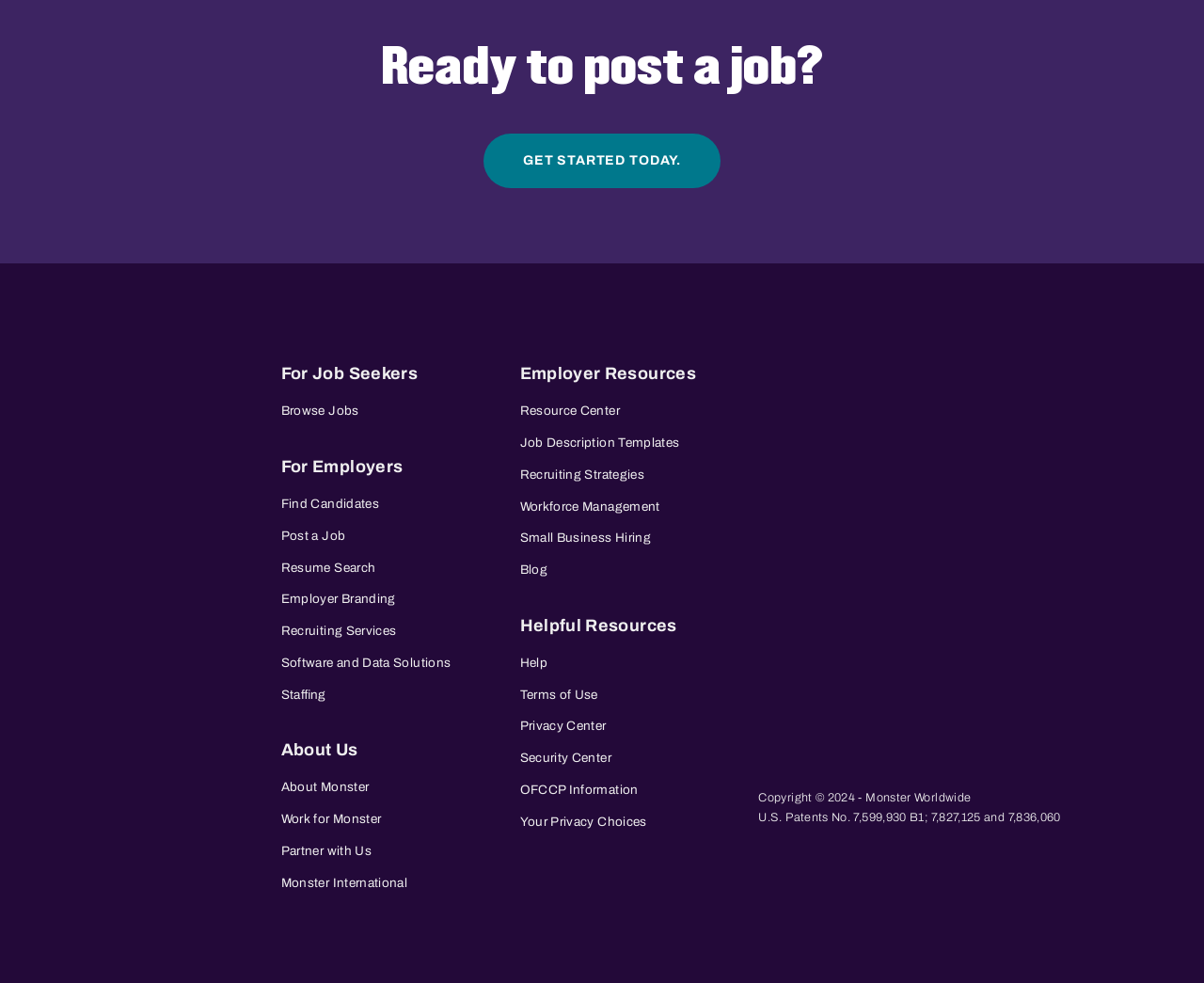Bounding box coordinates should be in the format (top-left x, top-left y, bottom-right x, bottom-right y) and all values should be floating point numbers between 0 and 1. Determine the bounding box coordinate for the UI element described as: Staffing

[0.233, 0.691, 0.271, 0.723]